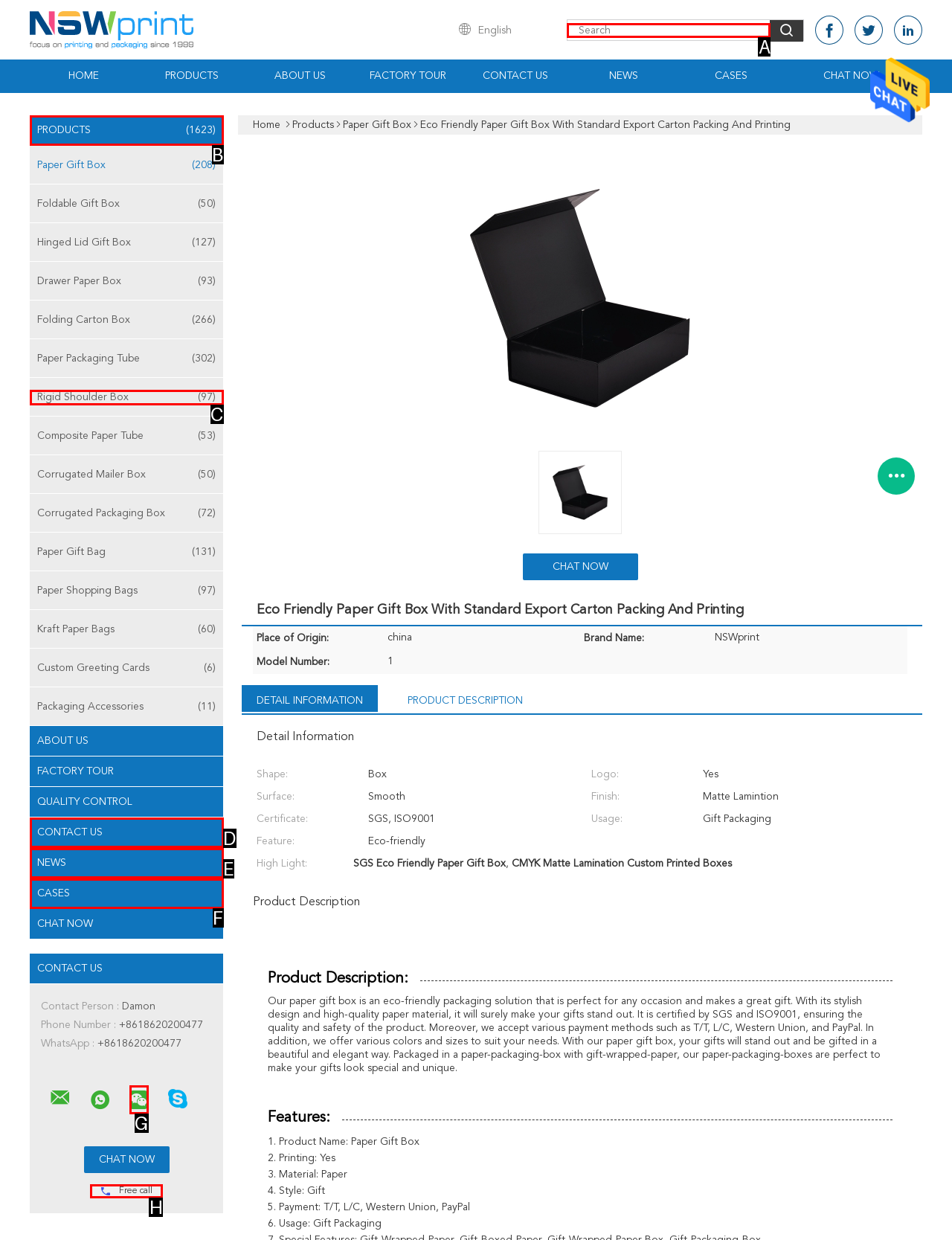Choose the HTML element to click for this instruction: Search for products Answer with the letter of the correct choice from the given options.

A